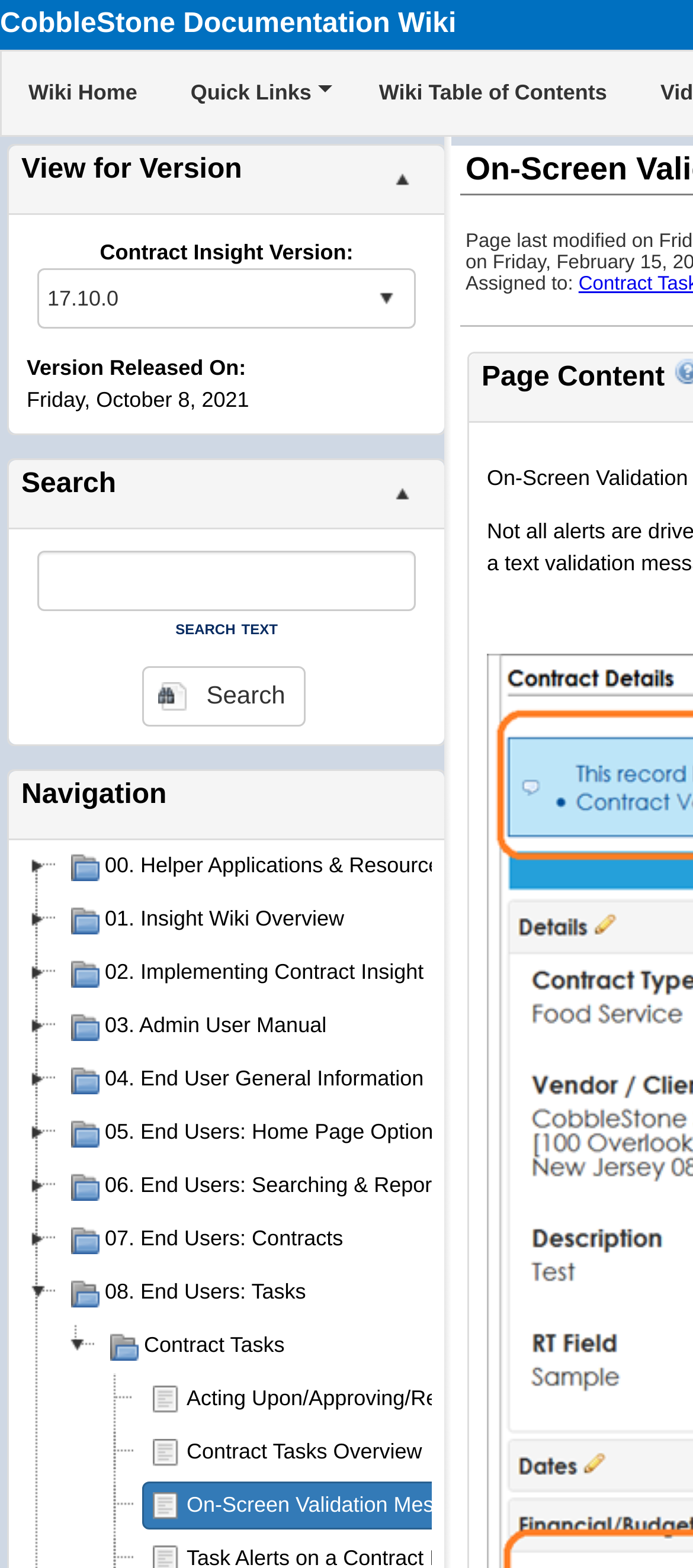What is the release date of the current version?
Please ensure your answer to the question is detailed and covers all necessary aspects.

I found a text element with the content 'Version Released On: Friday, October 8, 2021' next to the 'Contract Insight Version:' combobox.